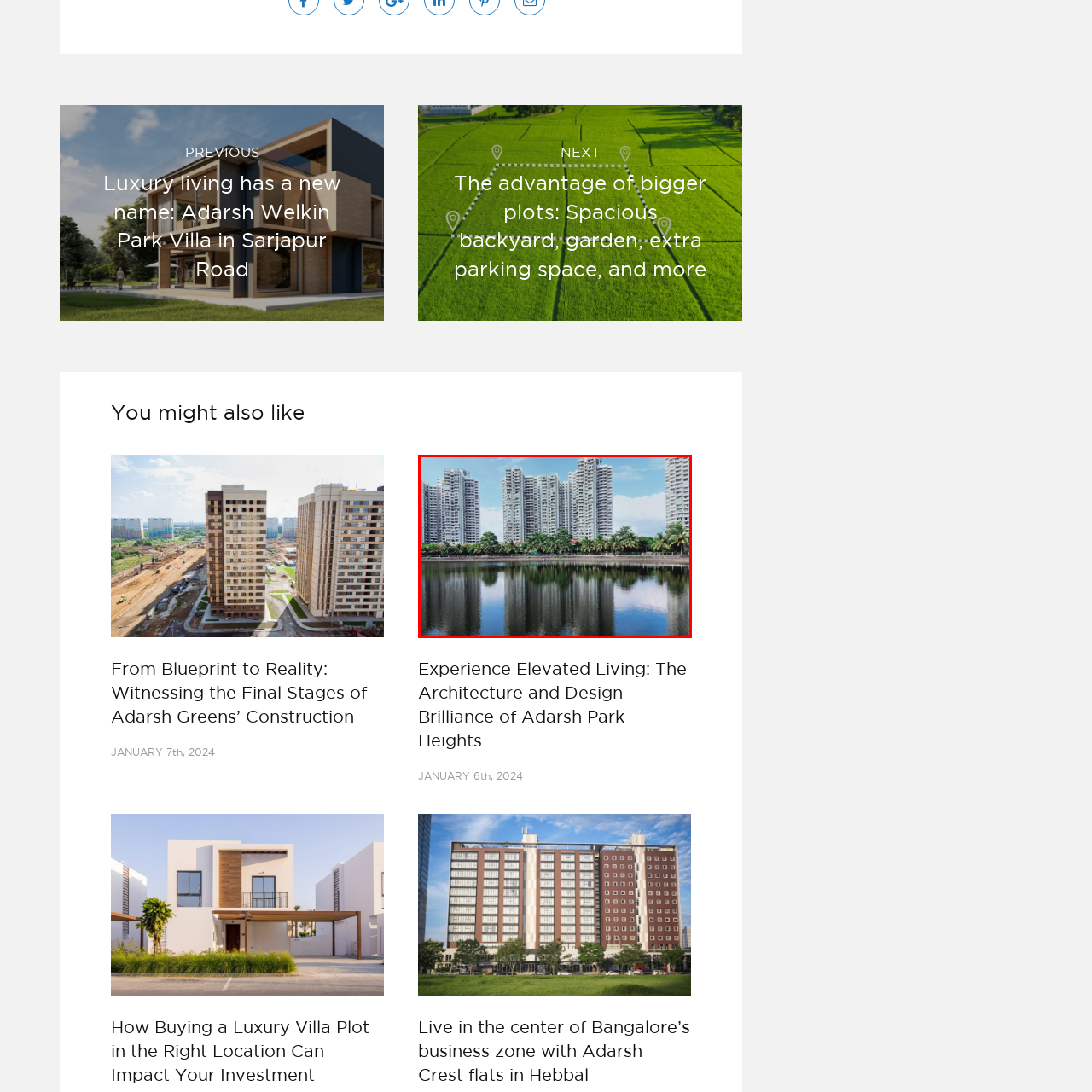What is emphasized by the architectural elegance of the buildings?
Pay attention to the image outlined by the red bounding box and provide a thorough explanation in your answer, using clues from the image.

The image showcases the architectural elegance of the buildings, which highlights the luxury living offered in the vicinity, as portrayed in marketing materials for developments like Adarsh Park Heights, emphasizing spacious living spaces and harmonious natural surroundings.